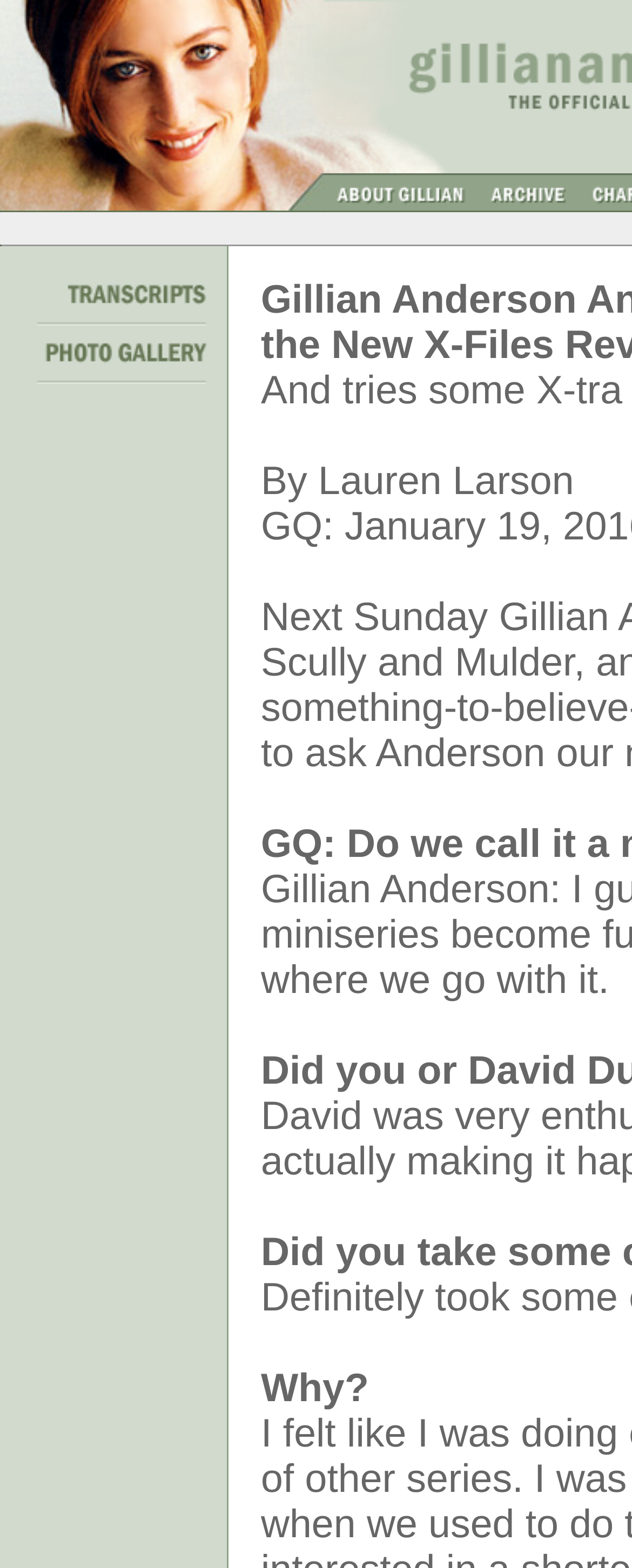Provide the bounding box coordinates of the HTML element described as: "alt="Photo Gallery"". The bounding box coordinates should be four float numbers between 0 and 1, i.e., [left, top, right, bottom].

[0.054, 0.236, 0.333, 0.248]